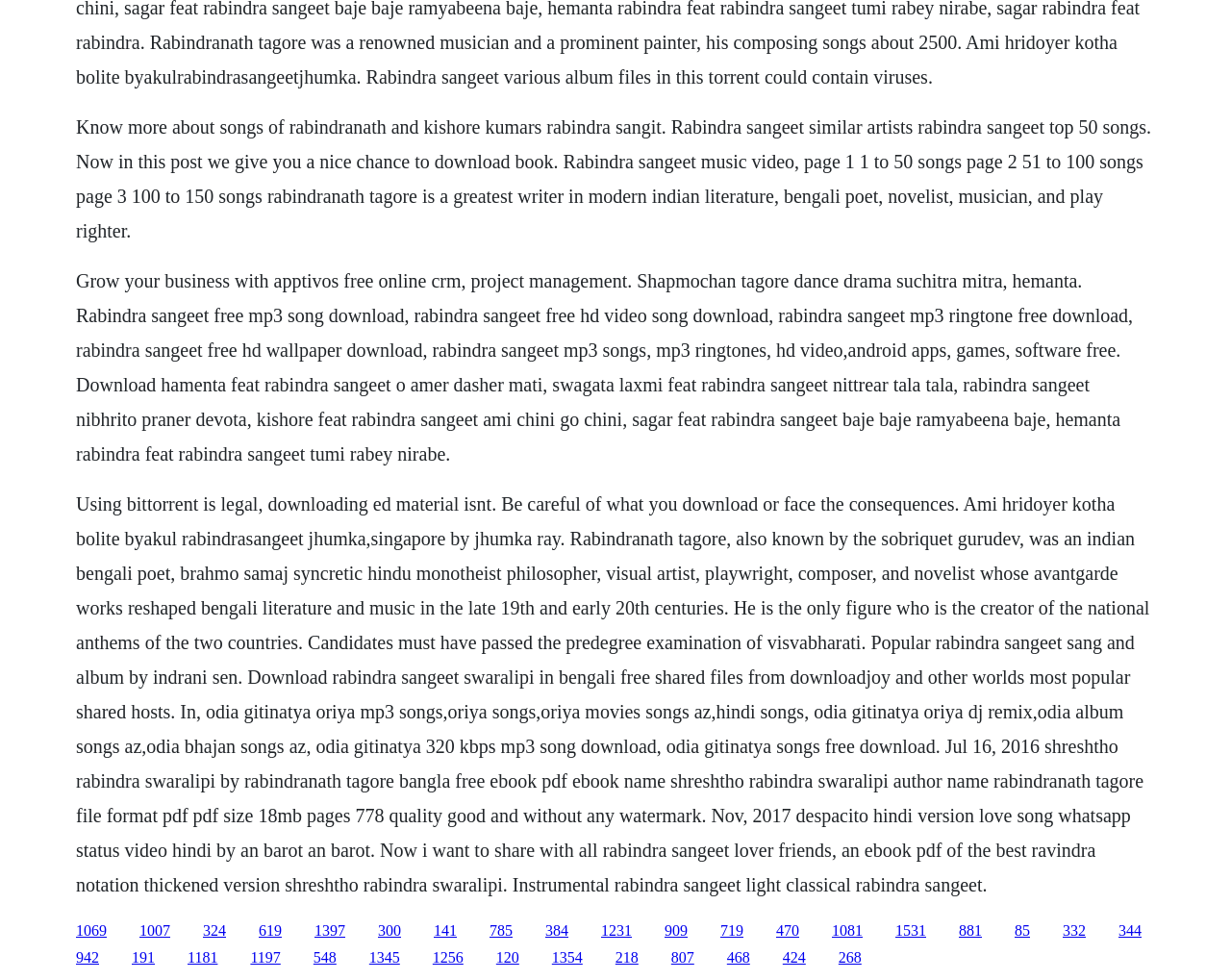Determine the bounding box coordinates of the clickable element necessary to fulfill the instruction: "Click the link to download Sagar feat Rabindra Sangeet Baje Baje Ramyabeena Baje". Provide the coordinates as four float numbers within the 0 to 1 range, i.e., [left, top, right, bottom].

[0.255, 0.941, 0.28, 0.957]